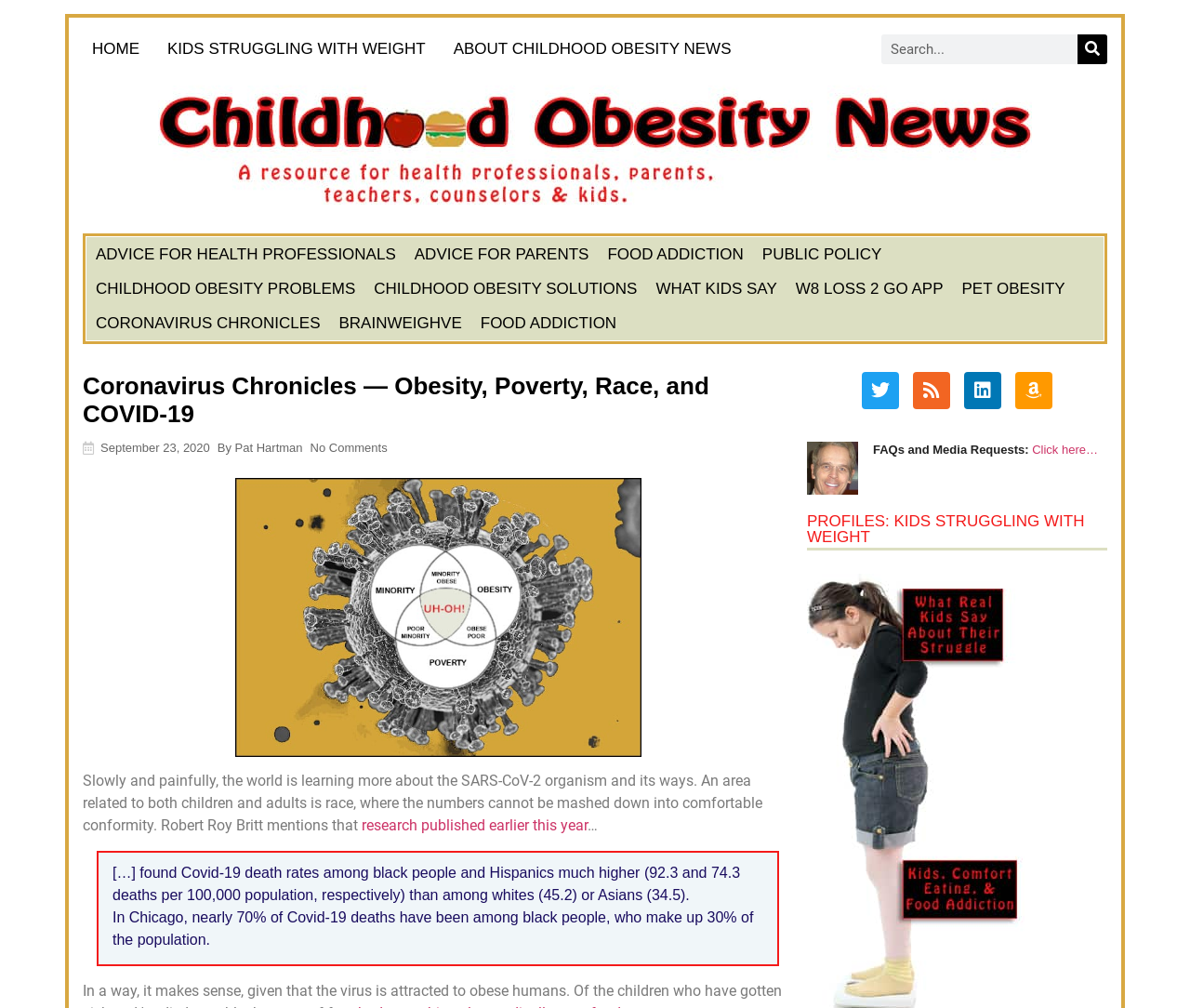Given the description: "Public Policy", determine the bounding box coordinates of the UI element. The coordinates should be formatted as four float numbers between 0 and 1, [left, top, right, bottom].

[0.633, 0.235, 0.749, 0.269]